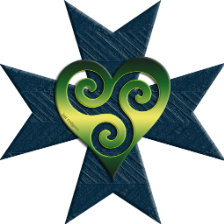Provide a thorough description of the image, including all visible elements.

The image features a distinctive design of a heart intricately crafted with Maori-inspired spiral patterns, set against a star-shaped background. The heart, symbolizing love and connection, is colored in shades of green, evoking a sense of vitality and growth. The star, rendered in a rich navy blue texture, enhances the visual impact and represents strength and guidance. This artwork encapsulates themes of faith and hope, complementing the overall message of love embodied in the context of the webpage. The design resonates with a spiritual significance, embodying the sentiment that everyone is loved and connected to a greater purpose.